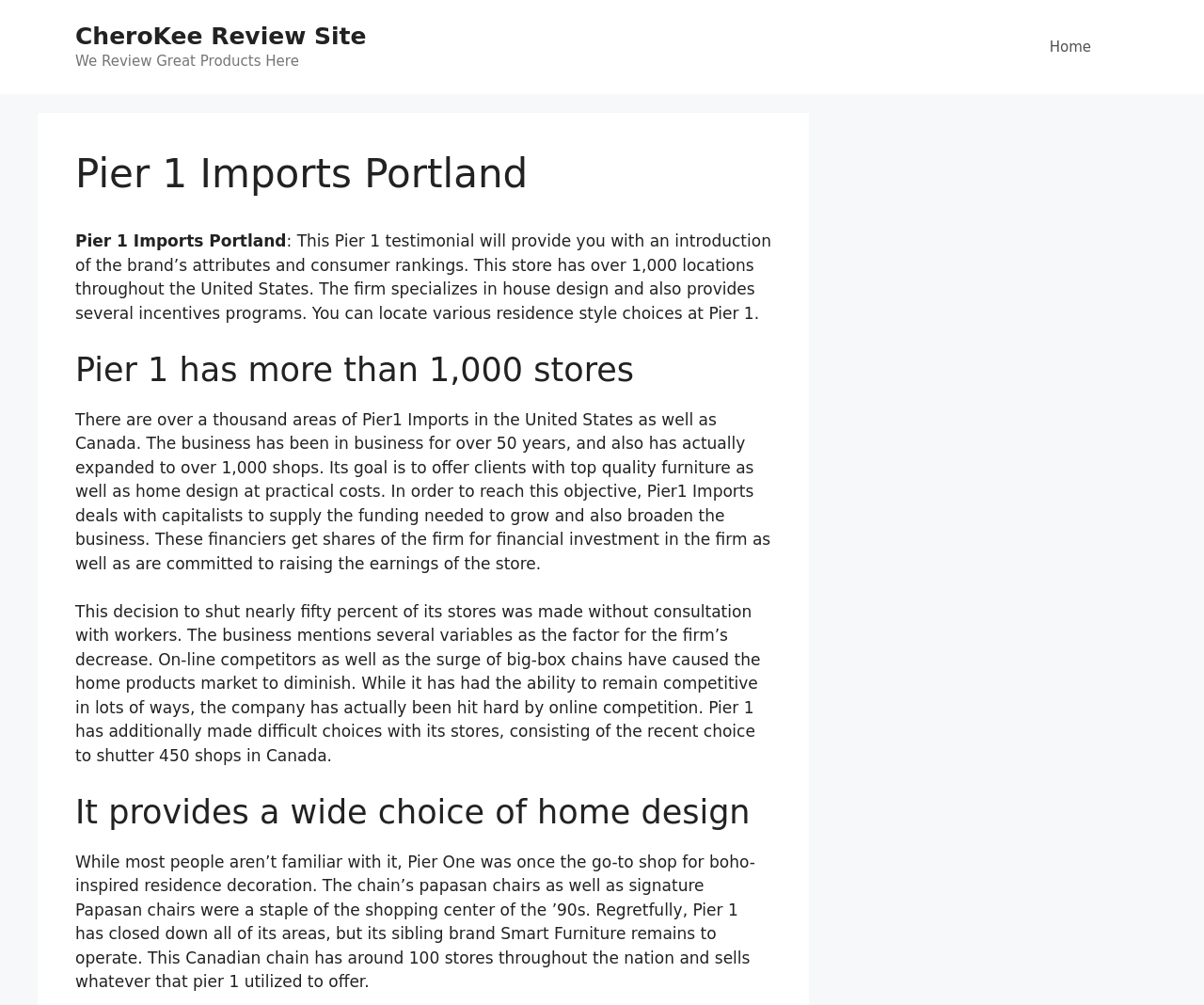Why did Pier 1 Imports close many stores?
Using the image as a reference, answer with just one word or a short phrase.

online competition